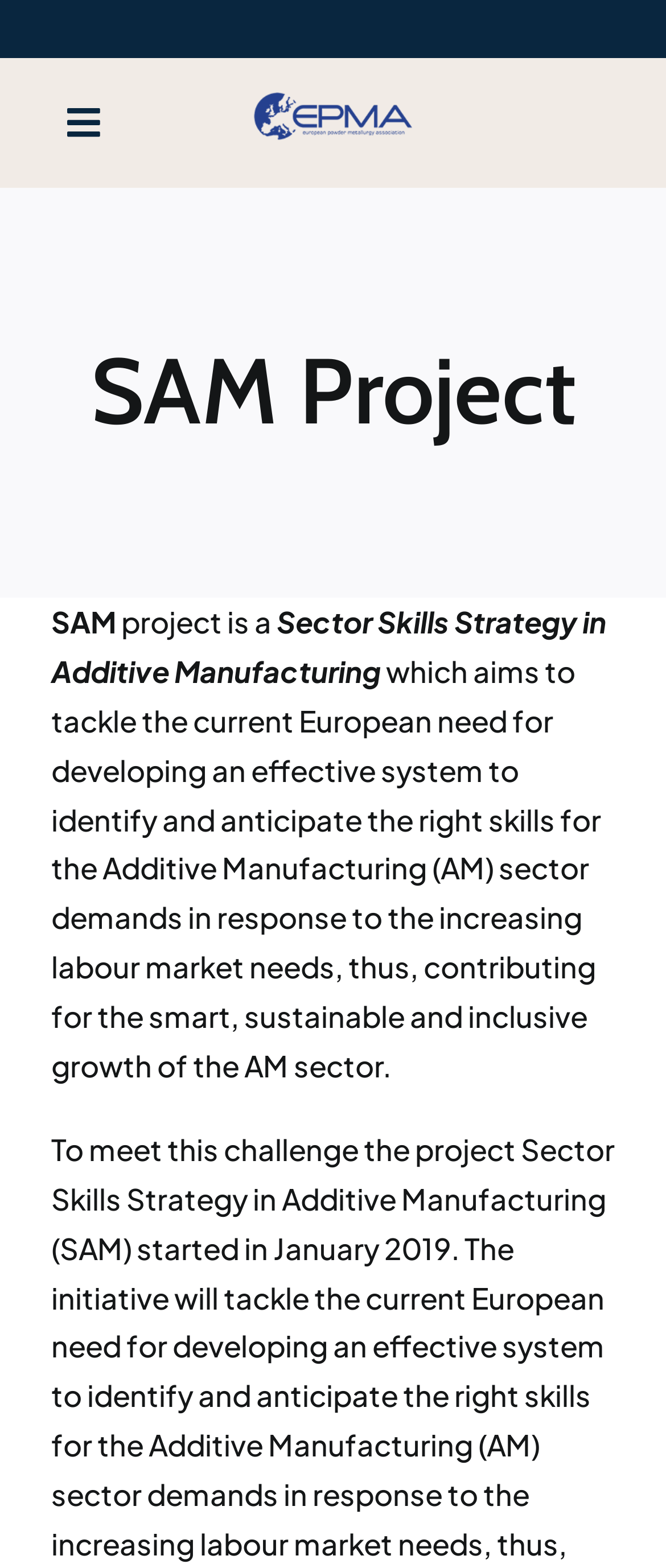Determine the bounding box for the UI element described here: "LDAP Self Service Docker Image".

None